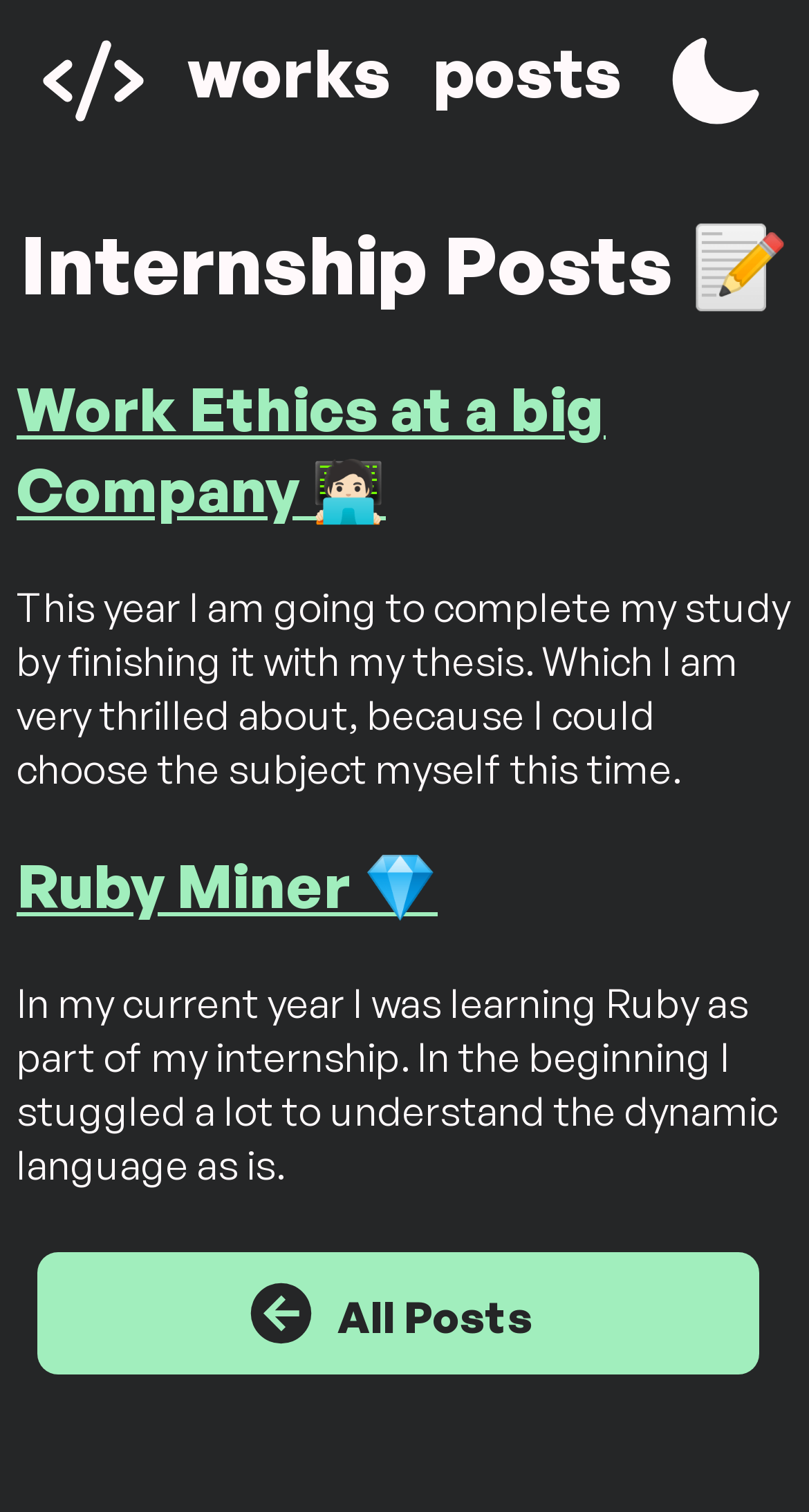Determine the bounding box for the described HTML element: "All Posts". Ensure the coordinates are four float numbers between 0 and 1 in the format [left, top, right, bottom].

[0.046, 0.829, 0.938, 0.909]